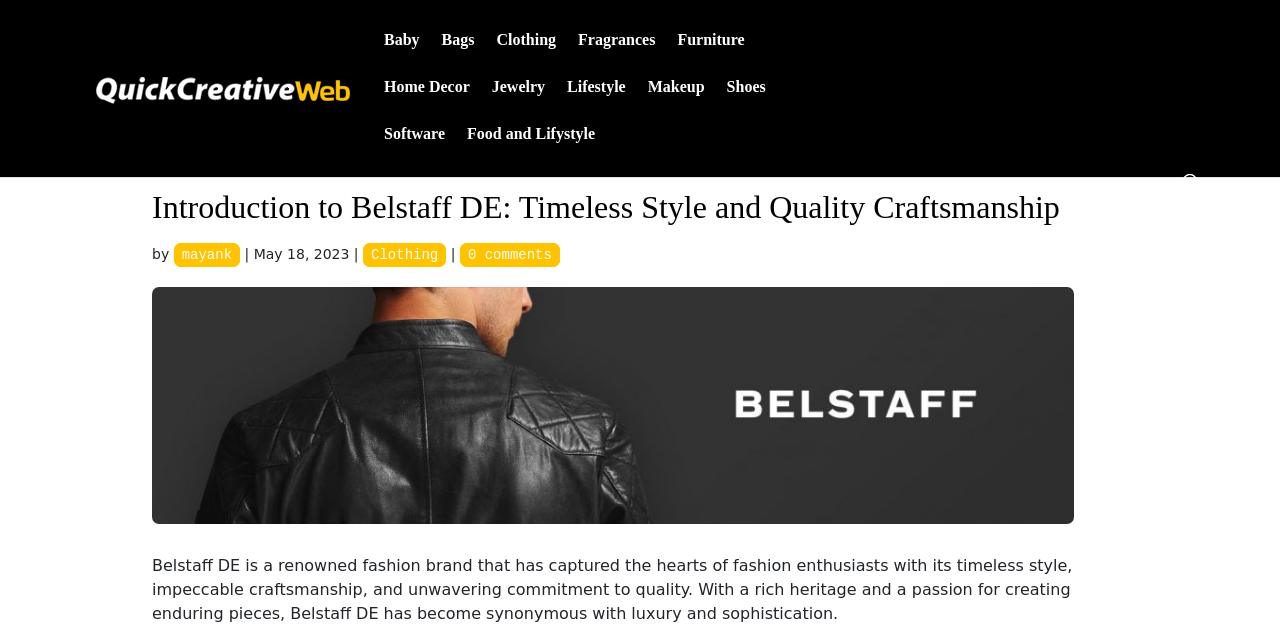Locate the primary heading on the webpage and return its text.

Introduction to Belstaff DE: Timeless Style and Quality Craftsmanship